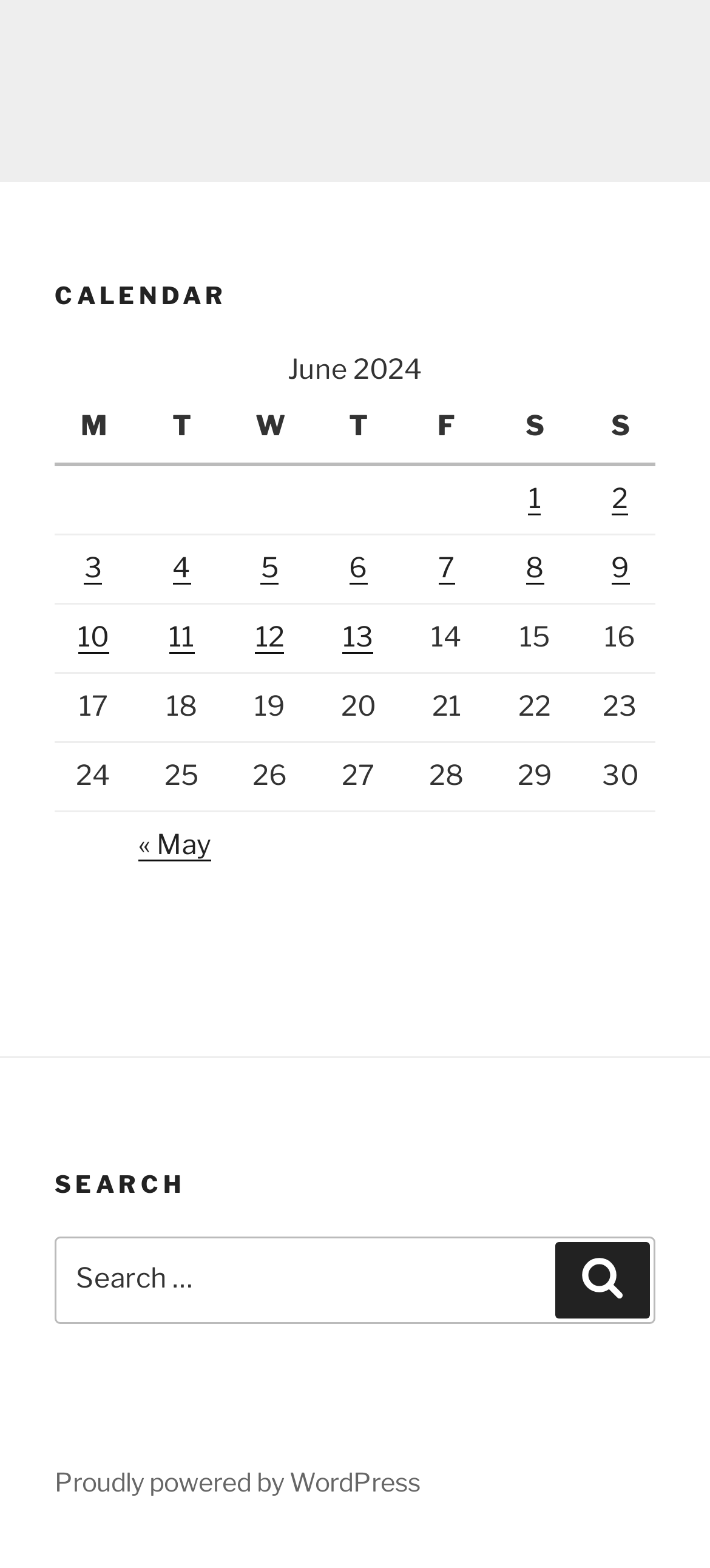Please specify the bounding box coordinates of the clickable region to carry out the following instruction: "View footer". The coordinates should be four float numbers between 0 and 1, in the format [left, top, right, bottom].

[0.077, 0.71, 0.923, 0.931]